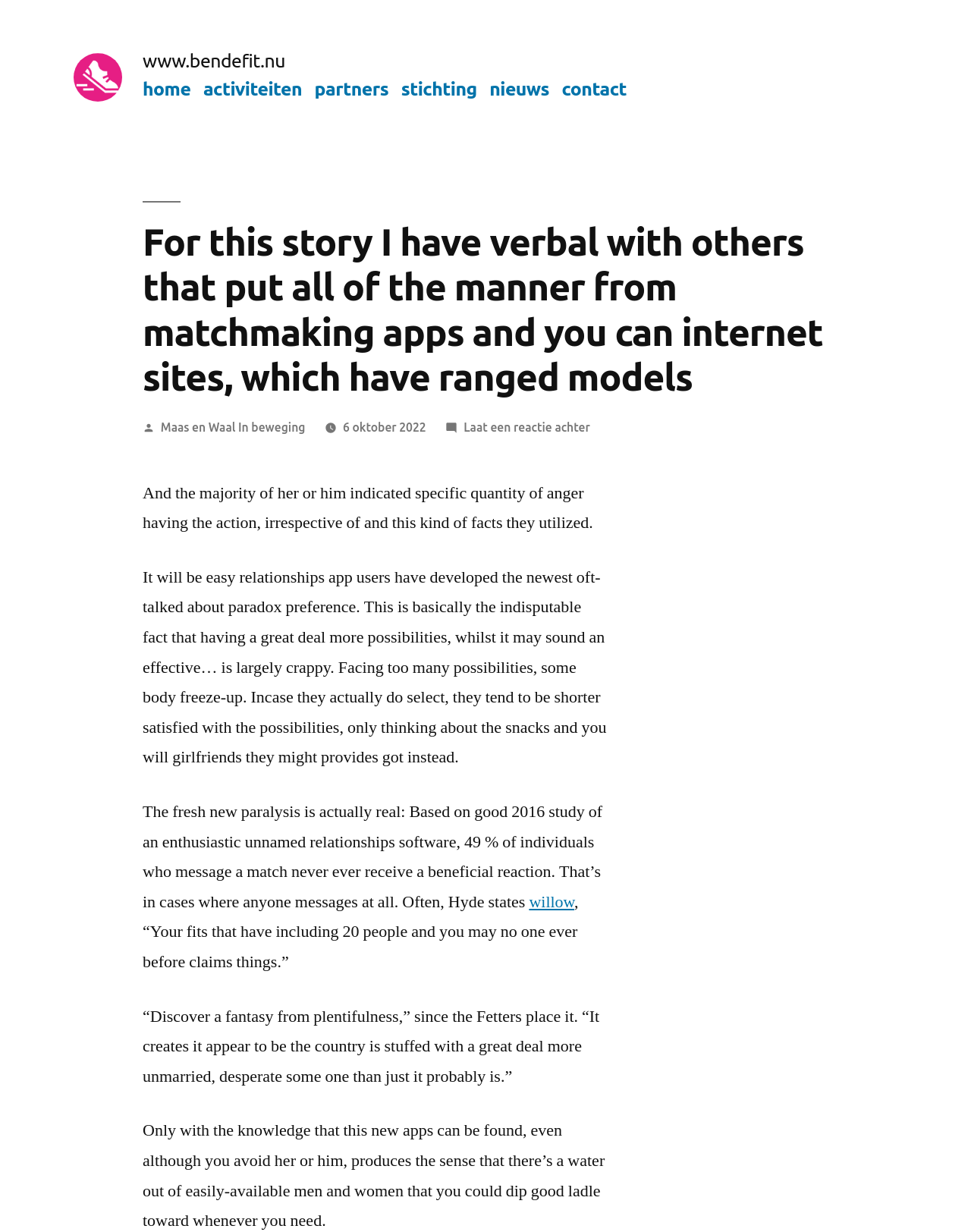Respond to the question below with a single word or phrase:
Who is quoted in the story?

Fetters